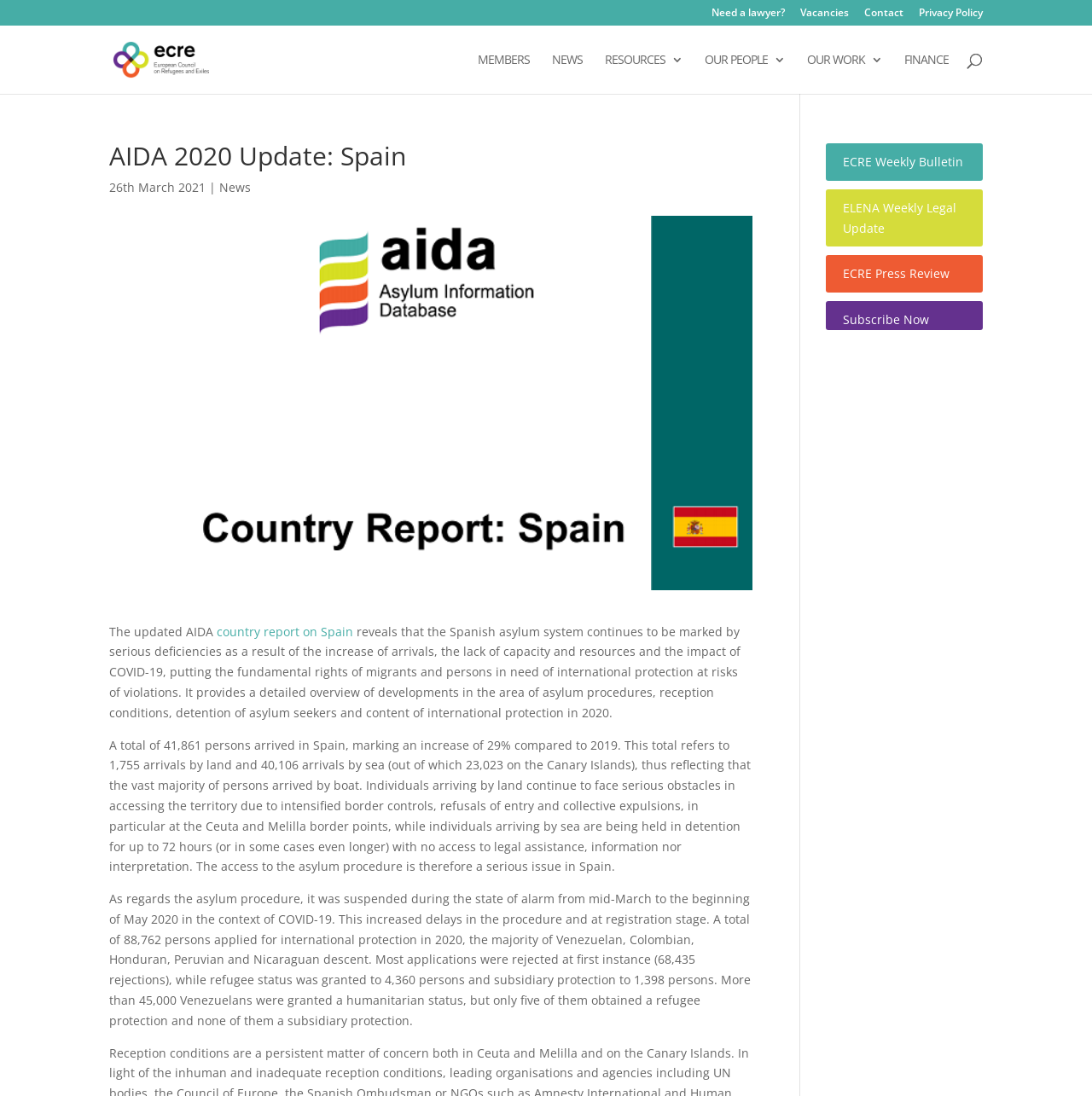Find the bounding box coordinates for the area you need to click to carry out the instruction: "Read the AIDA 2020 Update: Spain report". The coordinates should be four float numbers between 0 and 1, indicated as [left, top, right, bottom].

[0.1, 0.131, 0.689, 0.162]